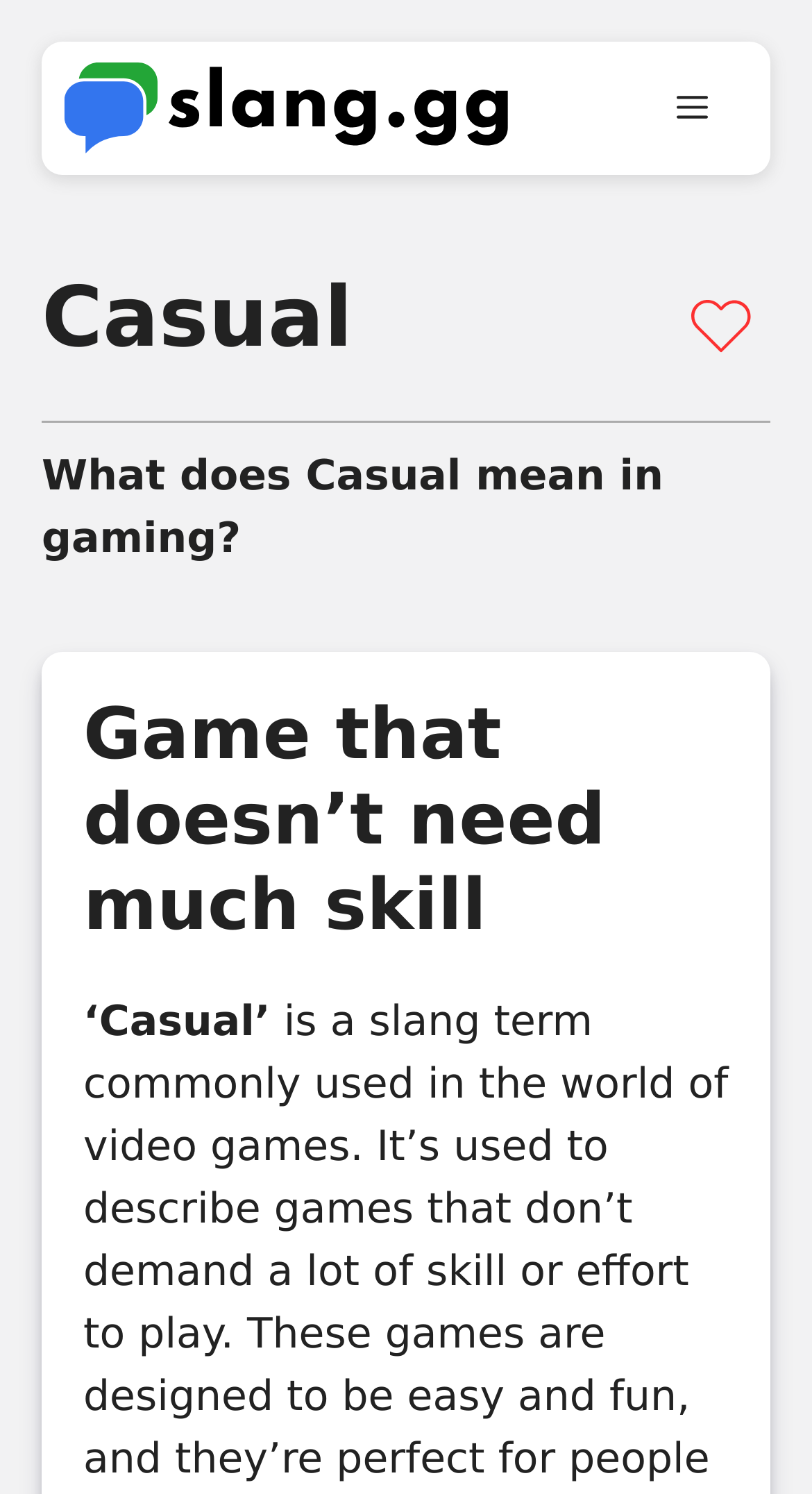What is a characteristic of a 'Casual' game?
Using the image as a reference, answer the question with a short word or phrase.

Doesn't need much skill